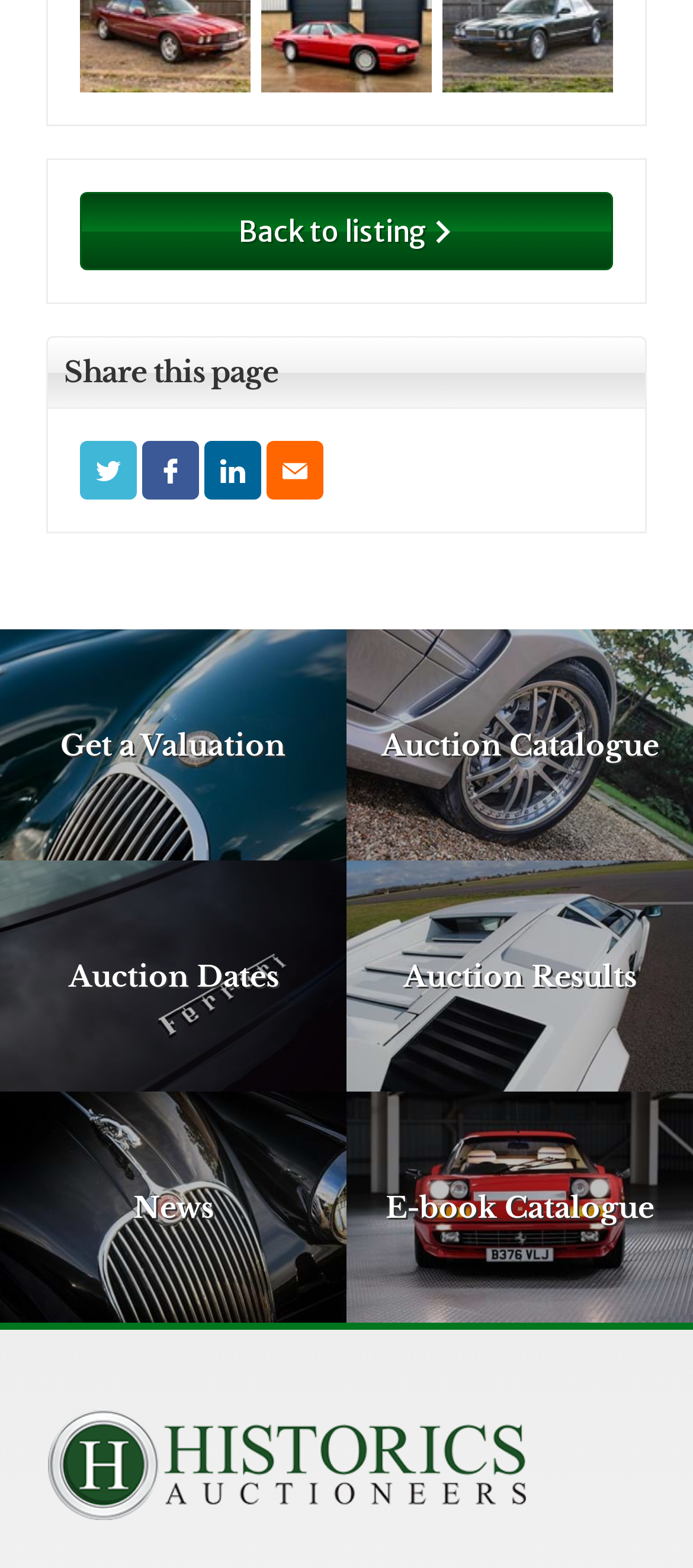Please study the image and answer the question comprehensively:
What is the name of the car in the sale?

The name of the car in the sale can be found in the link 'Jaguar in the Mercedes-Benz World - November 24th 2018 sale' at the top of the webpage.